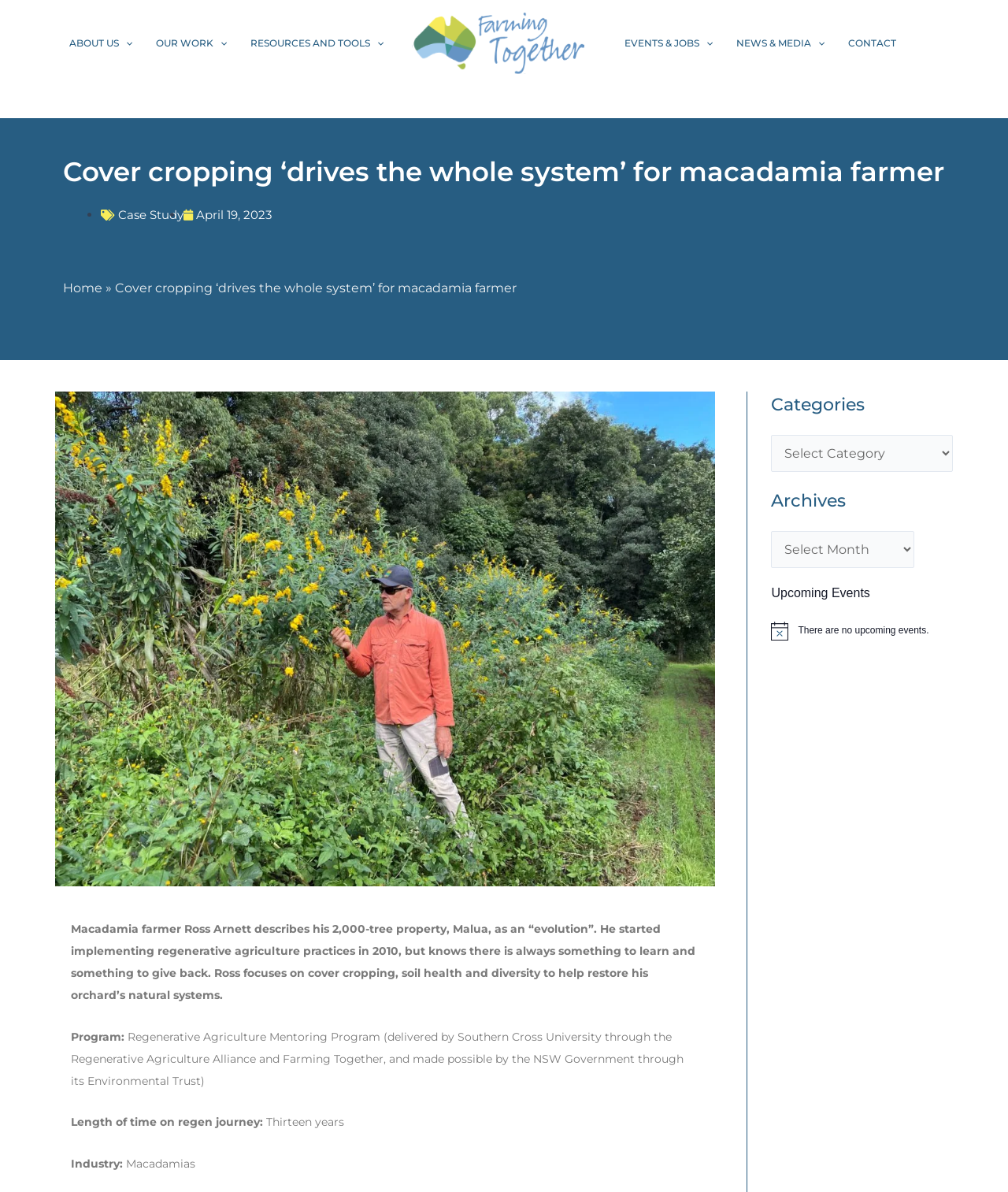Find the bounding box coordinates of the area to click in order to follow the instruction: "Select a category".

[0.765, 0.365, 0.945, 0.396]